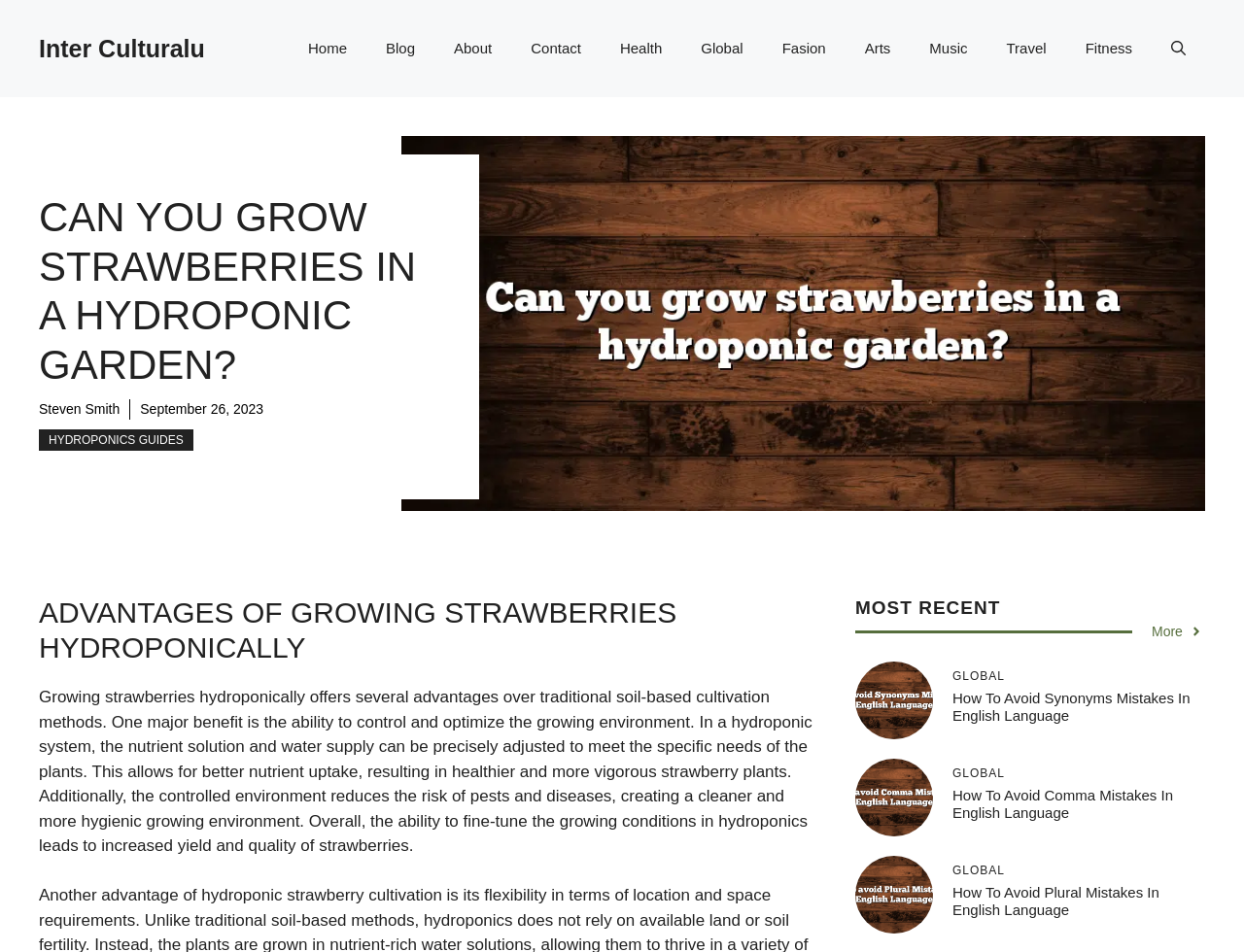What is the topic of the article?
Please provide a single word or phrase as your answer based on the screenshot.

Growing strawberries hydroponically